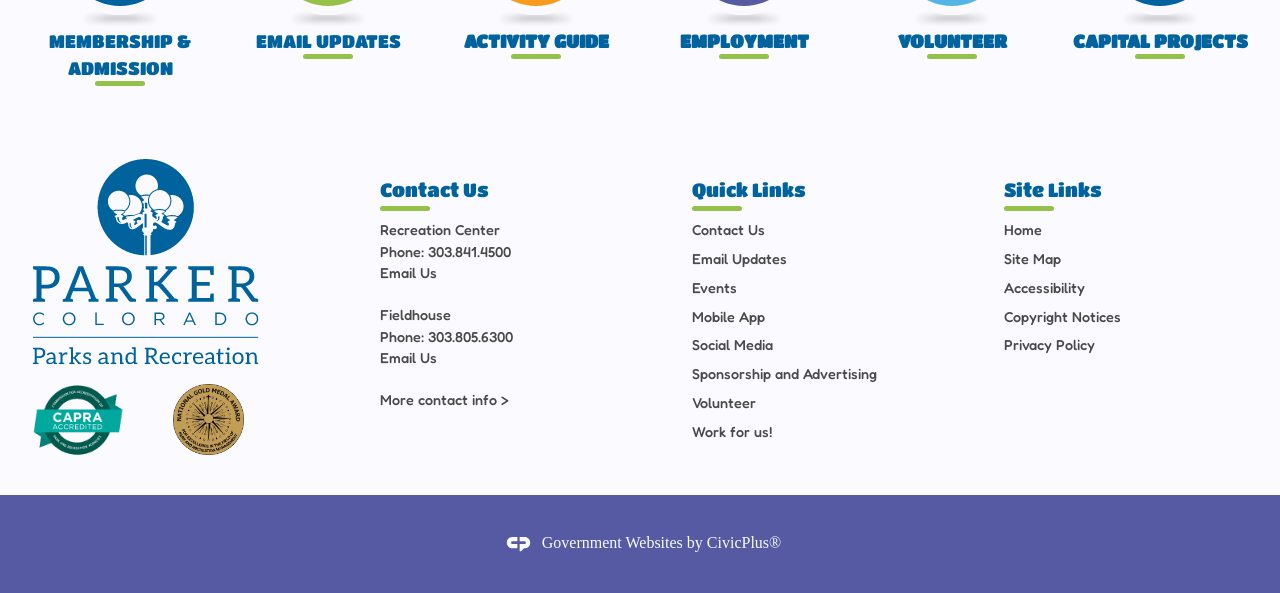Please specify the bounding box coordinates of the element that should be clicked to execute the given instruction: 'Go to Home Page'. Ensure the coordinates are four float numbers between 0 and 1, expressed as [left, top, right, bottom].

[0.012, 0.269, 0.216, 0.768]